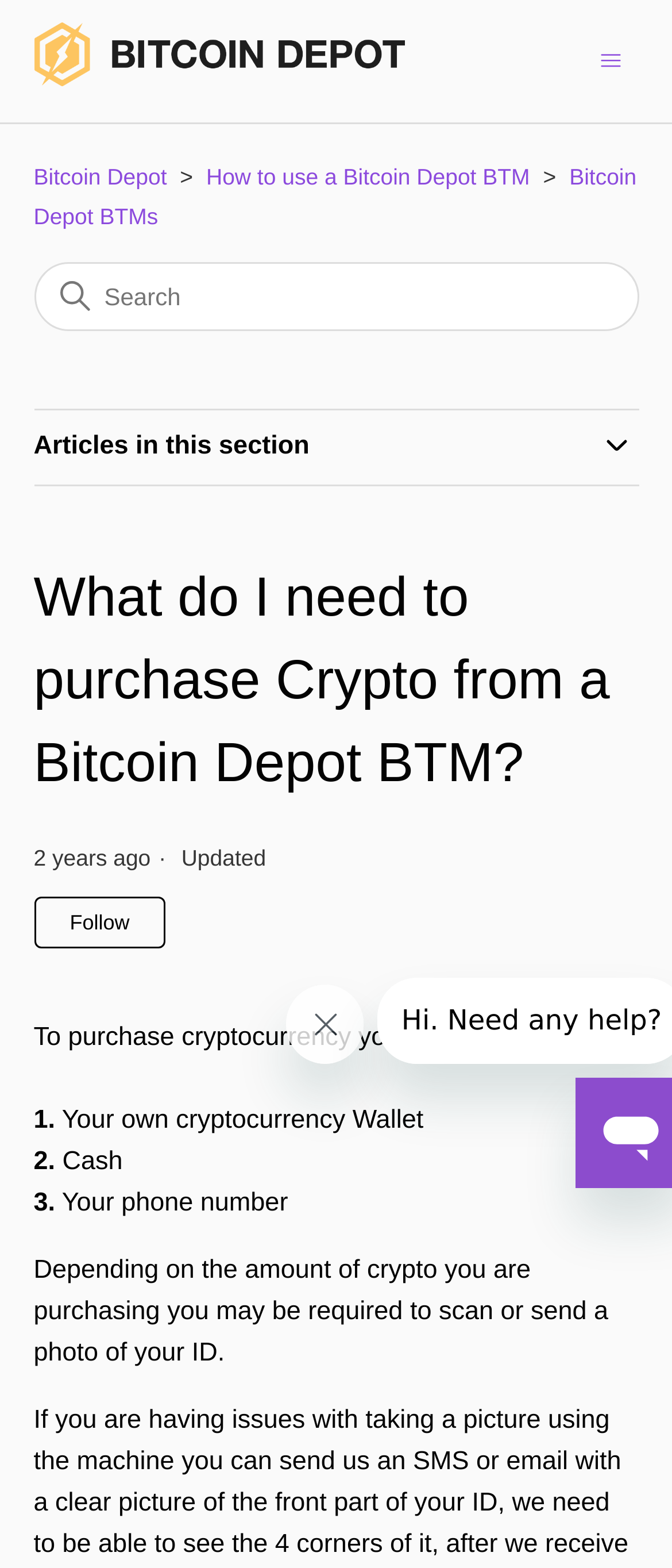Determine the bounding box for the described HTML element: "Bitcoin Depot BTMs". Ensure the coordinates are four float numbers between 0 and 1 in the format [left, top, right, bottom].

[0.05, 0.104, 0.947, 0.146]